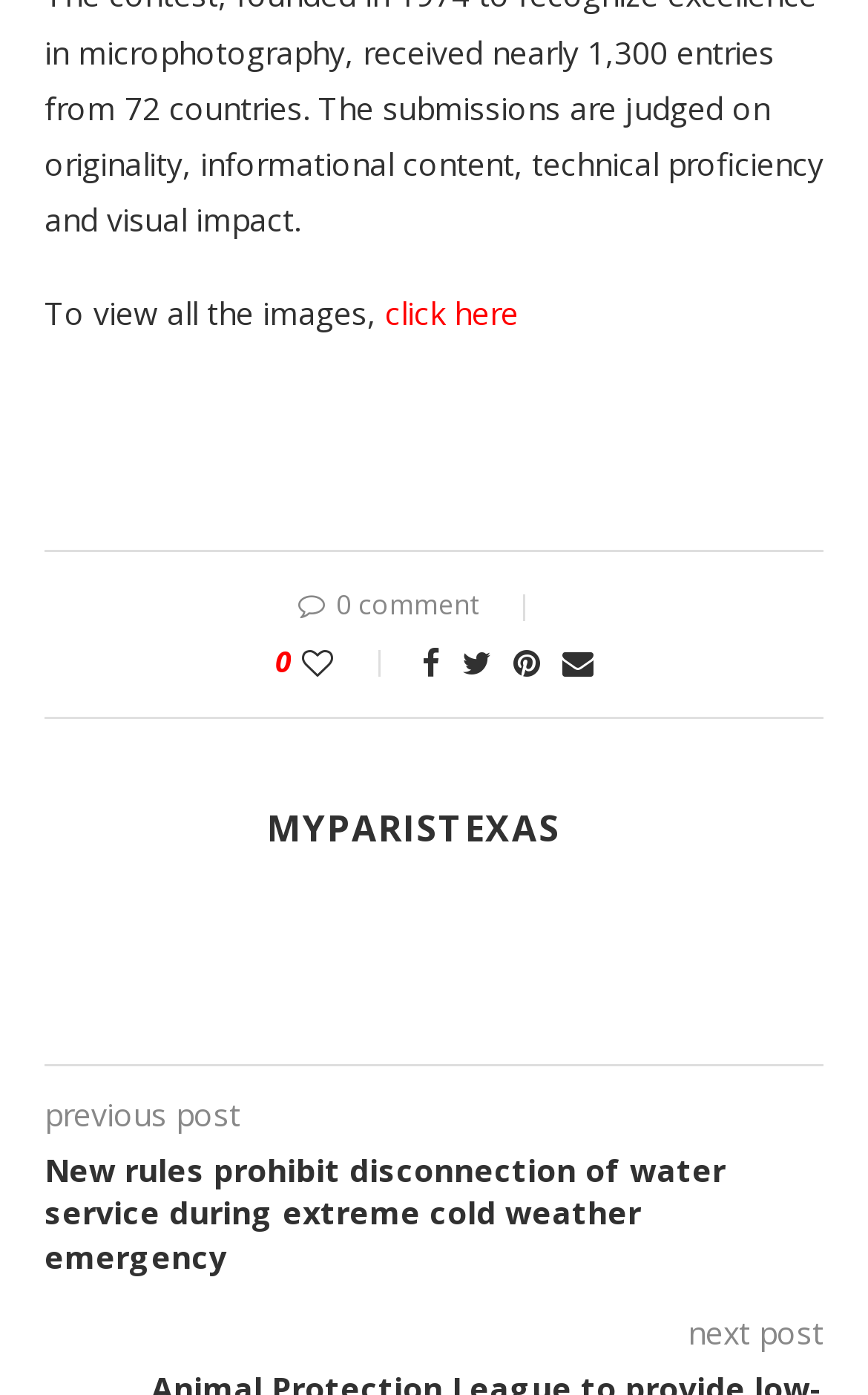Identify the bounding box coordinates of the part that should be clicked to carry out this instruction: "read the next post".

[0.792, 0.94, 0.949, 0.971]